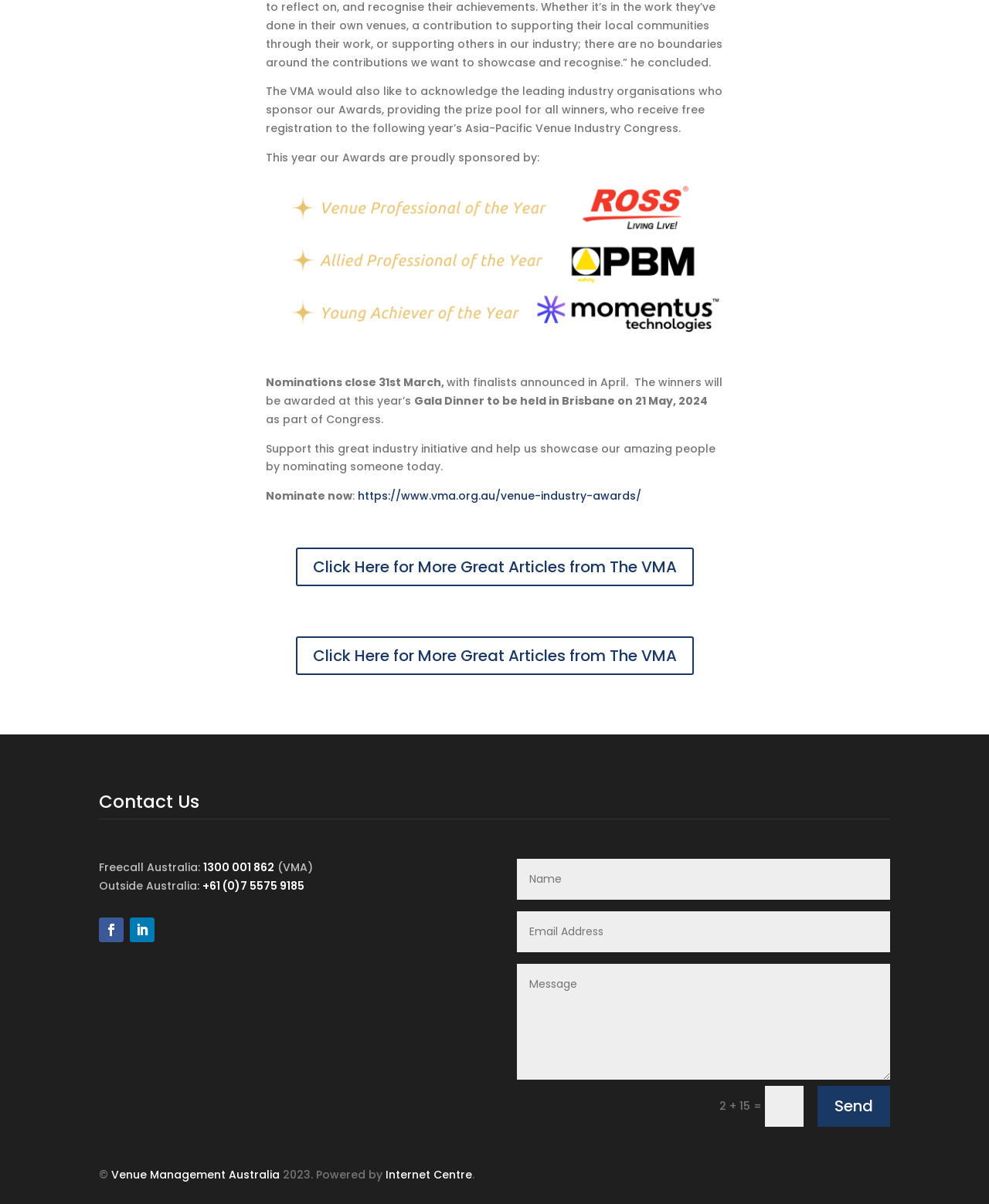Please find the bounding box for the UI component described as follows: "name="et_pb_contact_name_0" placeholder="Name"".

[0.522, 0.714, 0.9, 0.748]